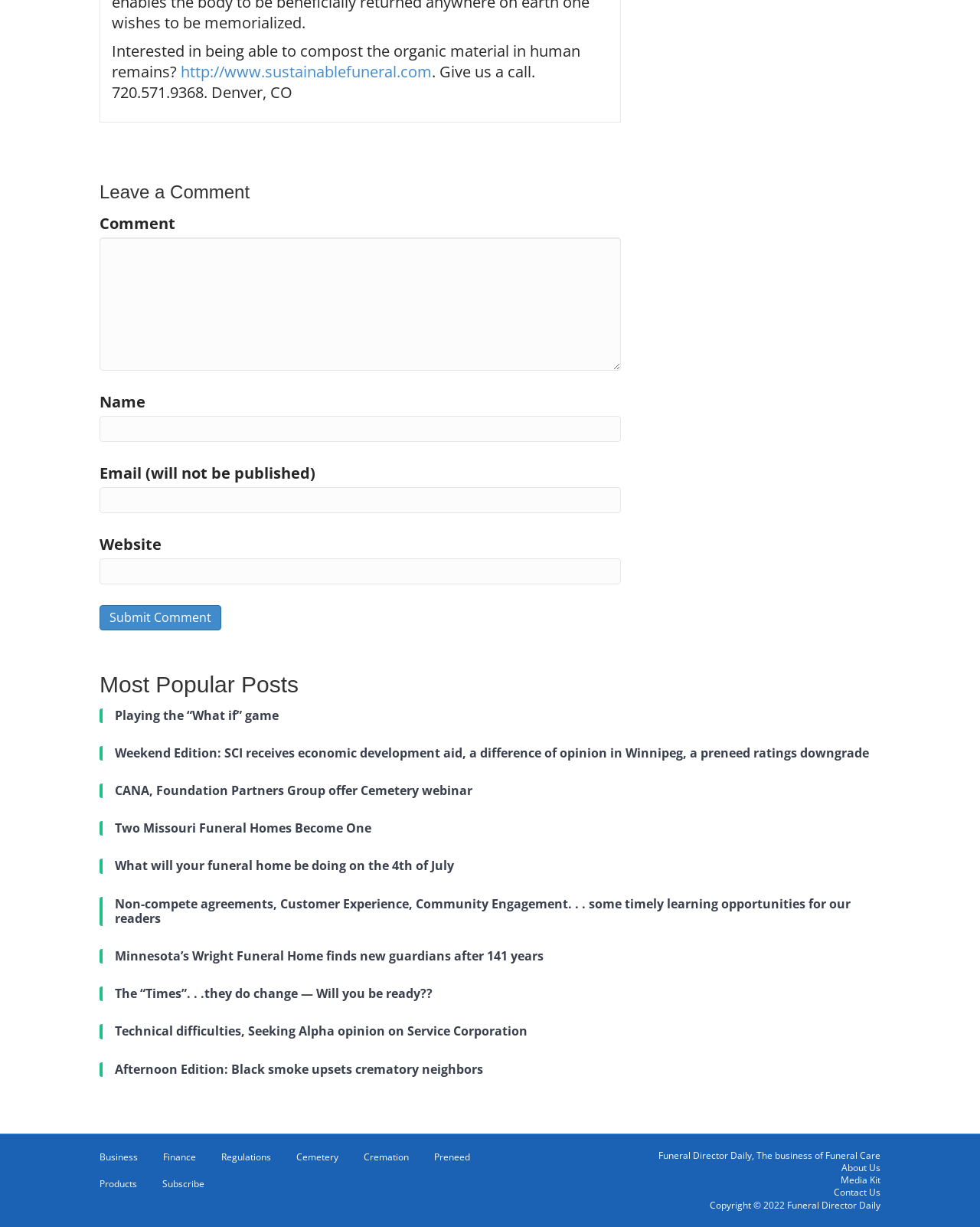Using the format (top-left x, top-left y, bottom-right x, bottom-right y), and given the element description, identify the bounding box coordinates within the screenshot: Cemetery

[0.291, 0.937, 0.357, 0.959]